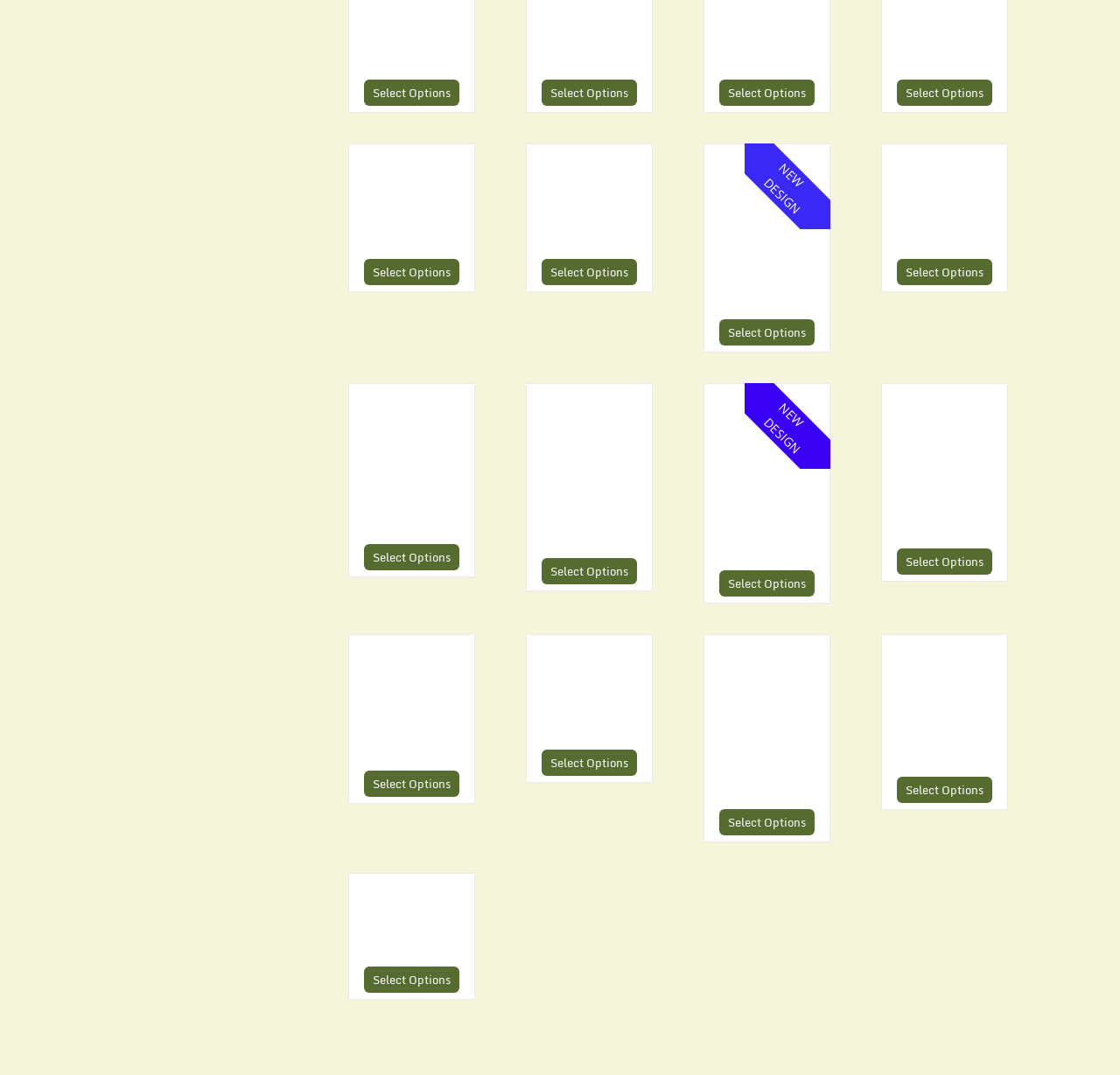Locate the UI element that matches the description Select Options in the webpage screenshot. Return the bounding box coordinates in the format (top-left x, top-left y, bottom-right x, bottom-right y), with values ranging from 0 to 1.

[0.484, 0.747, 0.569, 0.771]